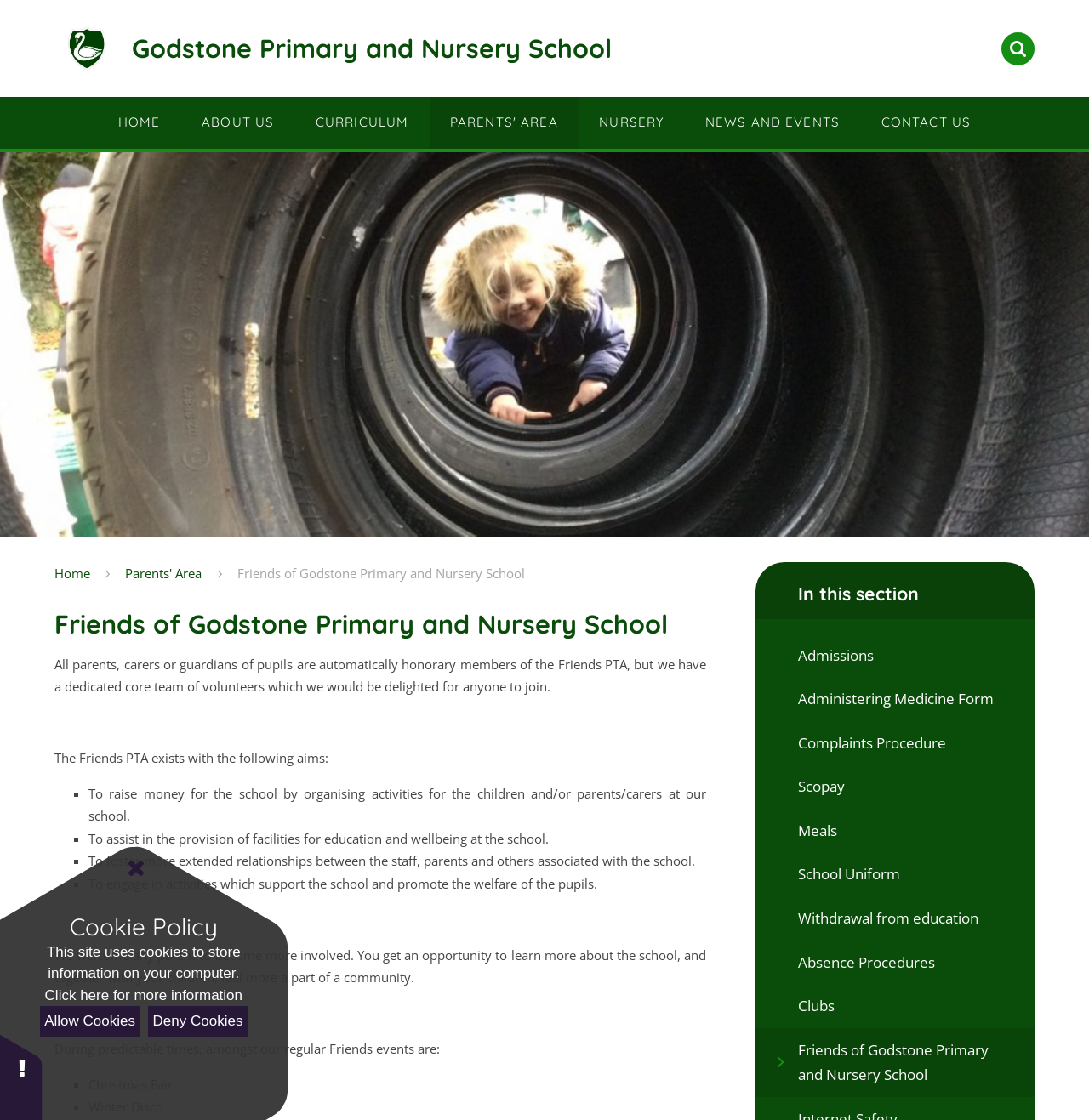Kindly determine the bounding box coordinates for the clickable area to achieve the given instruction: "Click the 'HOME' link".

[0.09, 0.087, 0.166, 0.133]